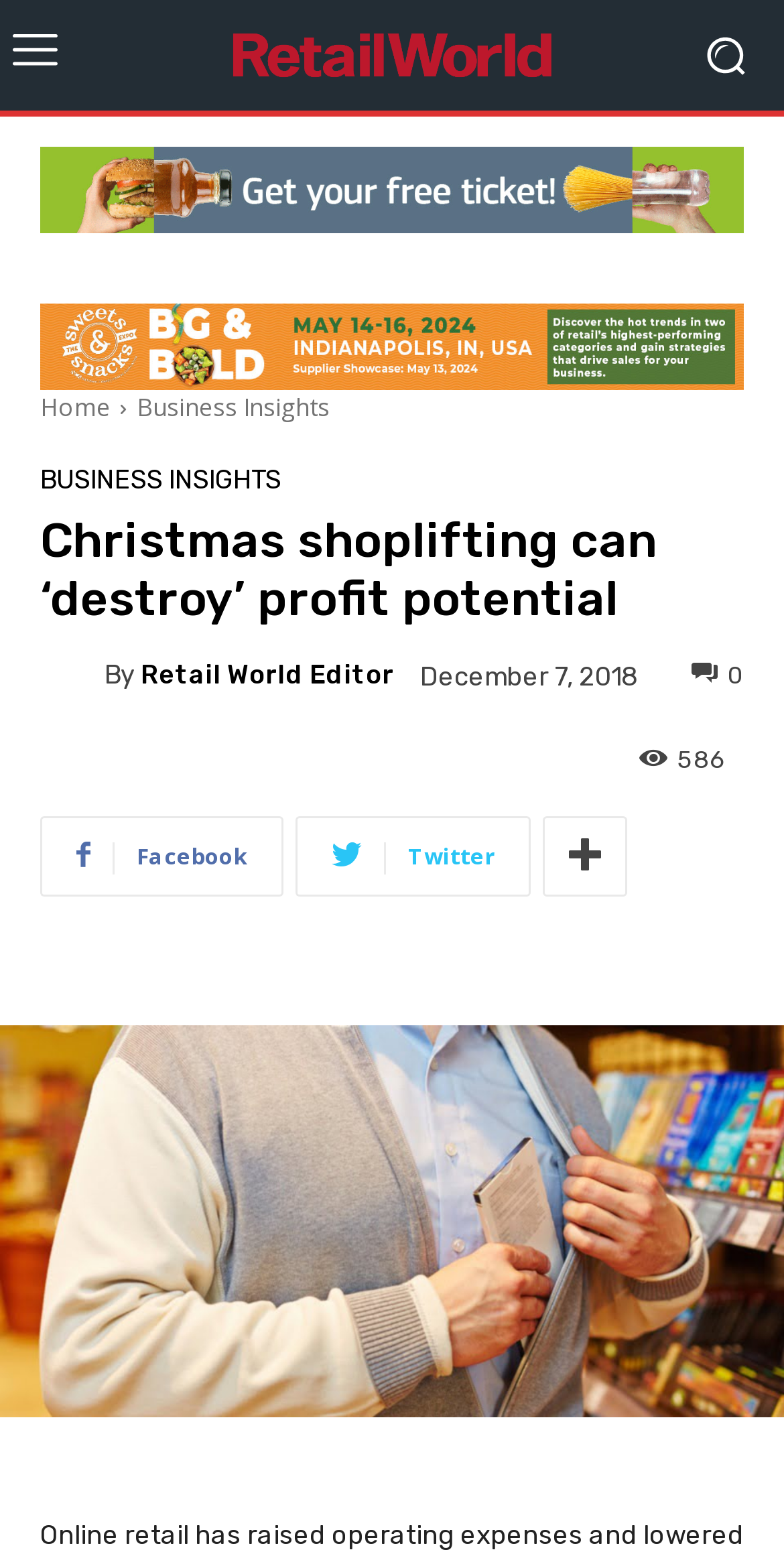Explain the webpage's design and content in an elaborate manner.

The webpage appears to be an article from Retail World Magazine, with a focus on the topic of Christmas shoplifting and its impact on retail businesses. 

At the top left of the page, there is a logo image, accompanied by a link to the logo. To the right of the logo, there is a horizontal navigation menu with links to "Home", "Business Insights", and other sections. 

Below the navigation menu, there is a large heading that reads "Christmas shoplifting can ‘destroy’ profit potential". 

Underneath the heading, there is a section with the author's name, "Retail World Editor", accompanied by a small image. The author's name is also a link. 

To the right of the author's section, there is a timestamp indicating that the article was published on December 7, 2018. 

The main content of the article is not explicitly described in the accessibility tree, but it likely follows the timestamp. 

At the bottom of the page, there are social media links to Facebook, Twitter, and another platform, represented by icons. 

Finally, there is a large image or banner that spans the entire width of the page, located at the very bottom.